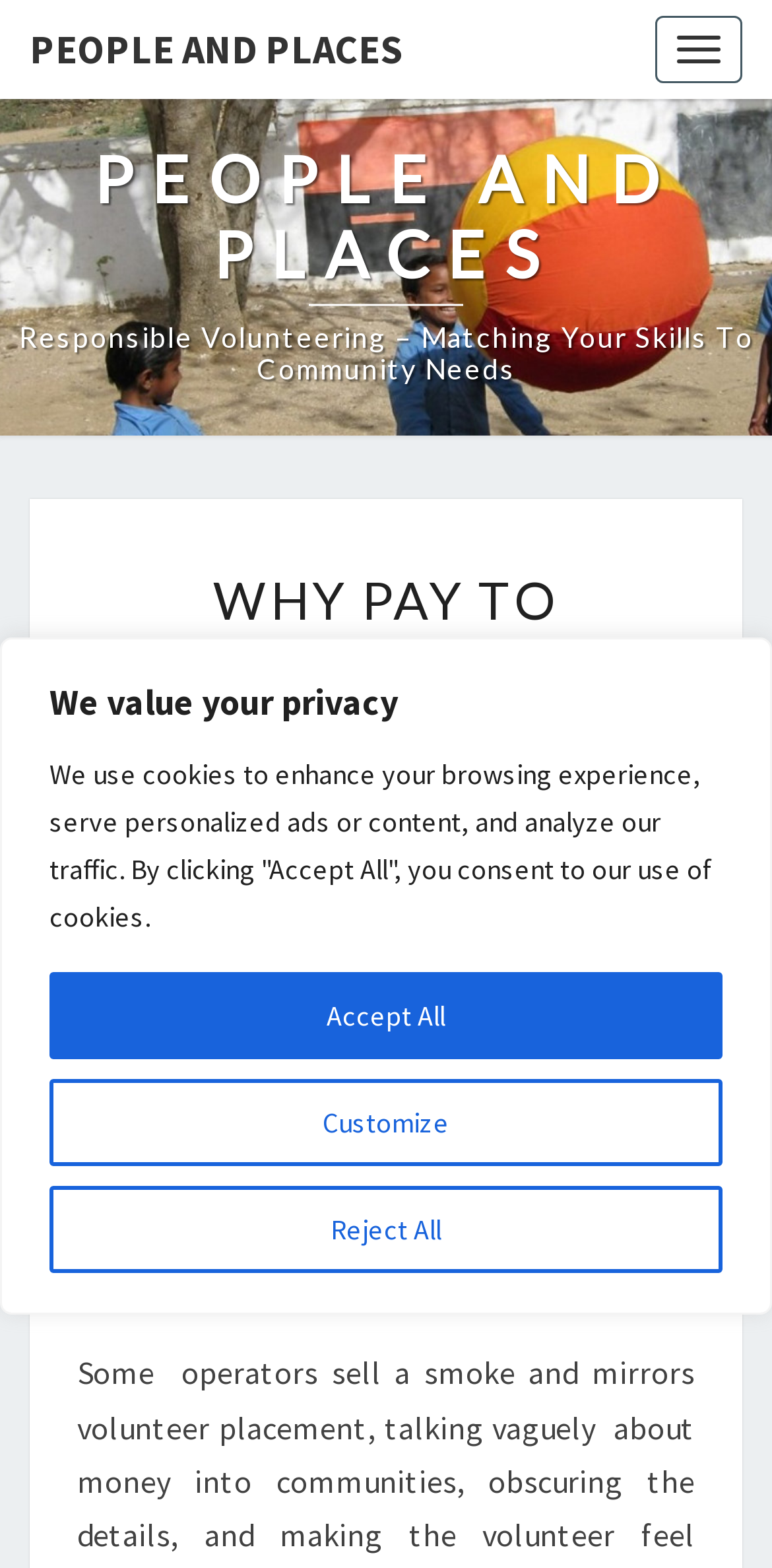Determine the main text heading of the webpage and provide its content.

PEOPLE AND PLACES